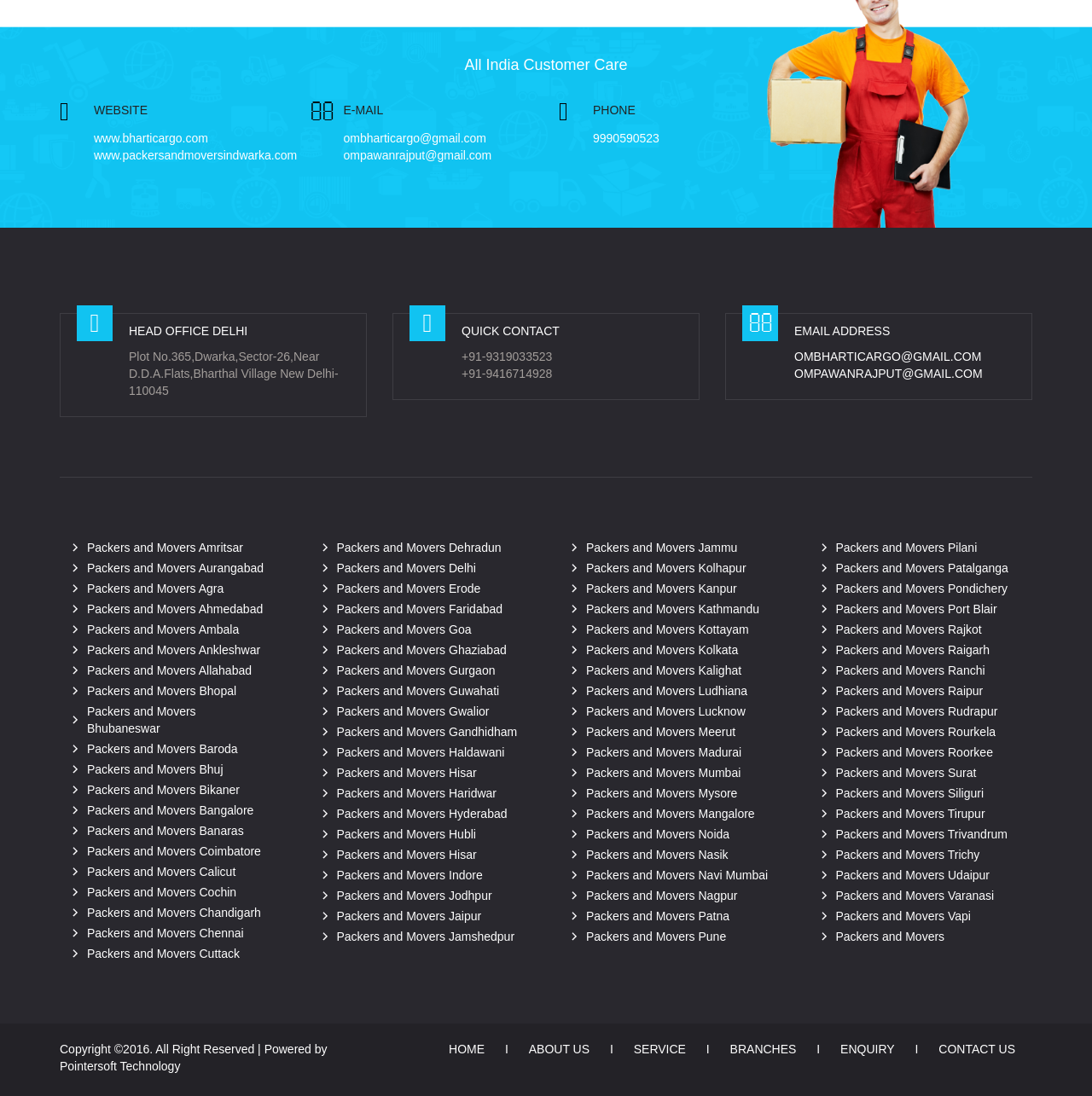Identify the bounding box coordinates for the UI element that matches this description: "» Back to previous page".

None